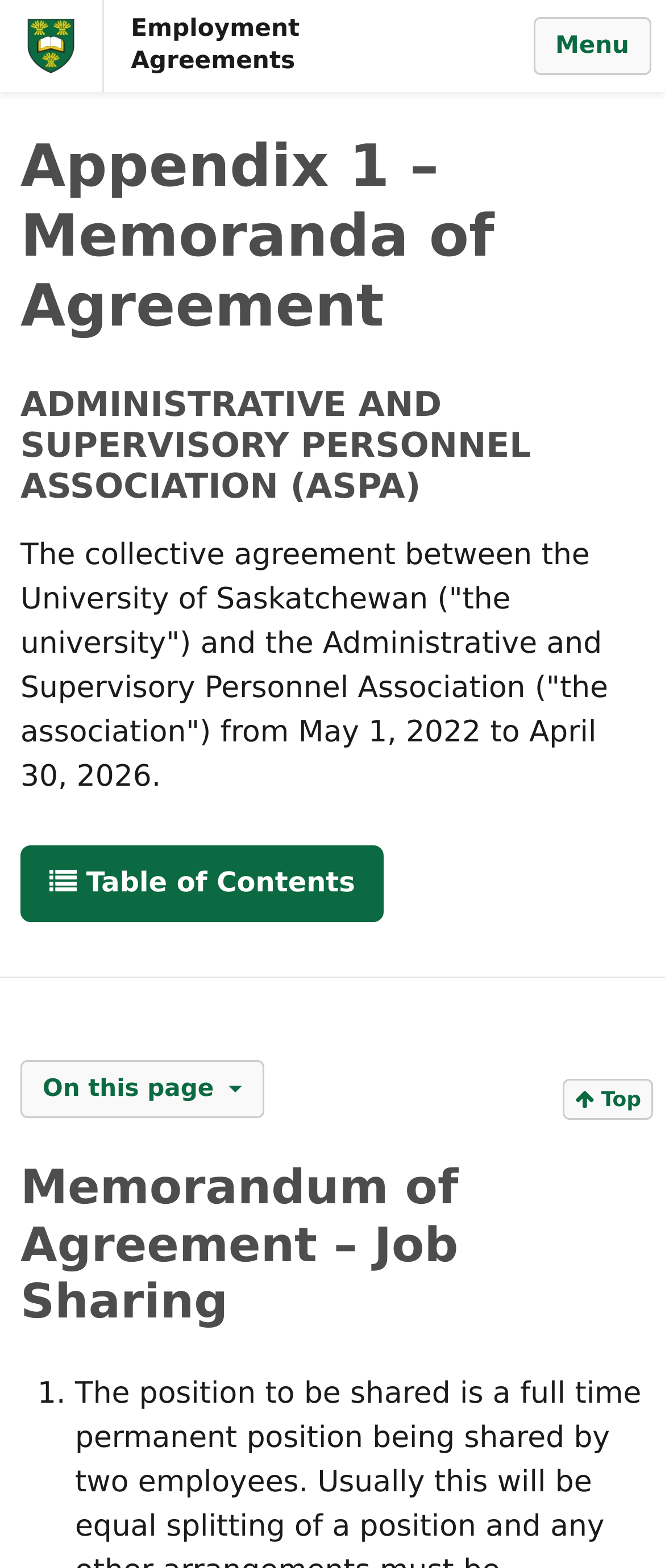What is the name of the association mentioned on this webpage?
Please give a detailed and thorough answer to the question, covering all relevant points.

The webpage mentions the collective agreement between the University of Saskatchewan and the Administrative and Supervisory Personnel Association (ASPA), so the answer is ASPA.